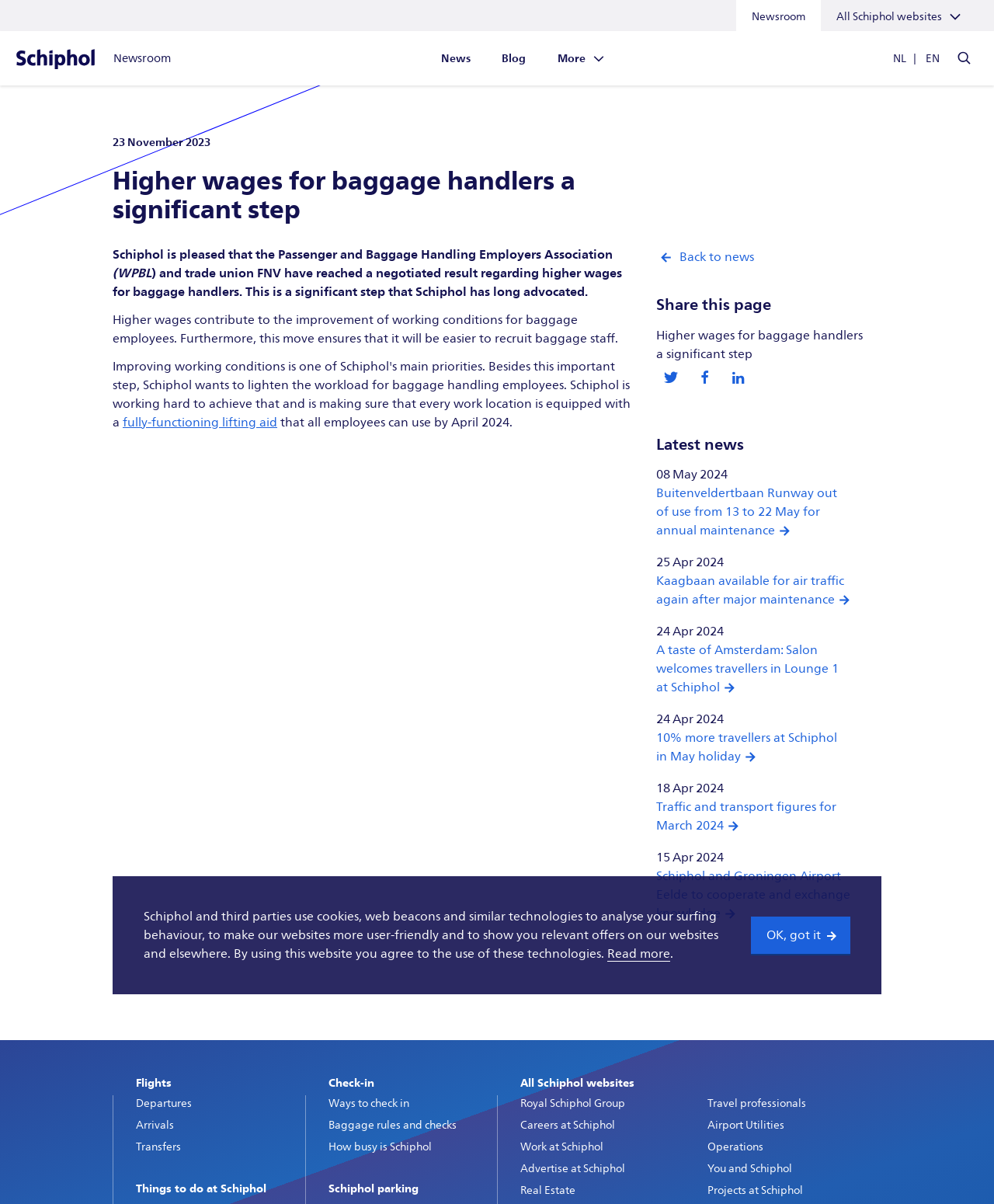What is the main title displayed on this webpage?

Higher wages for baggage handlers a significant step